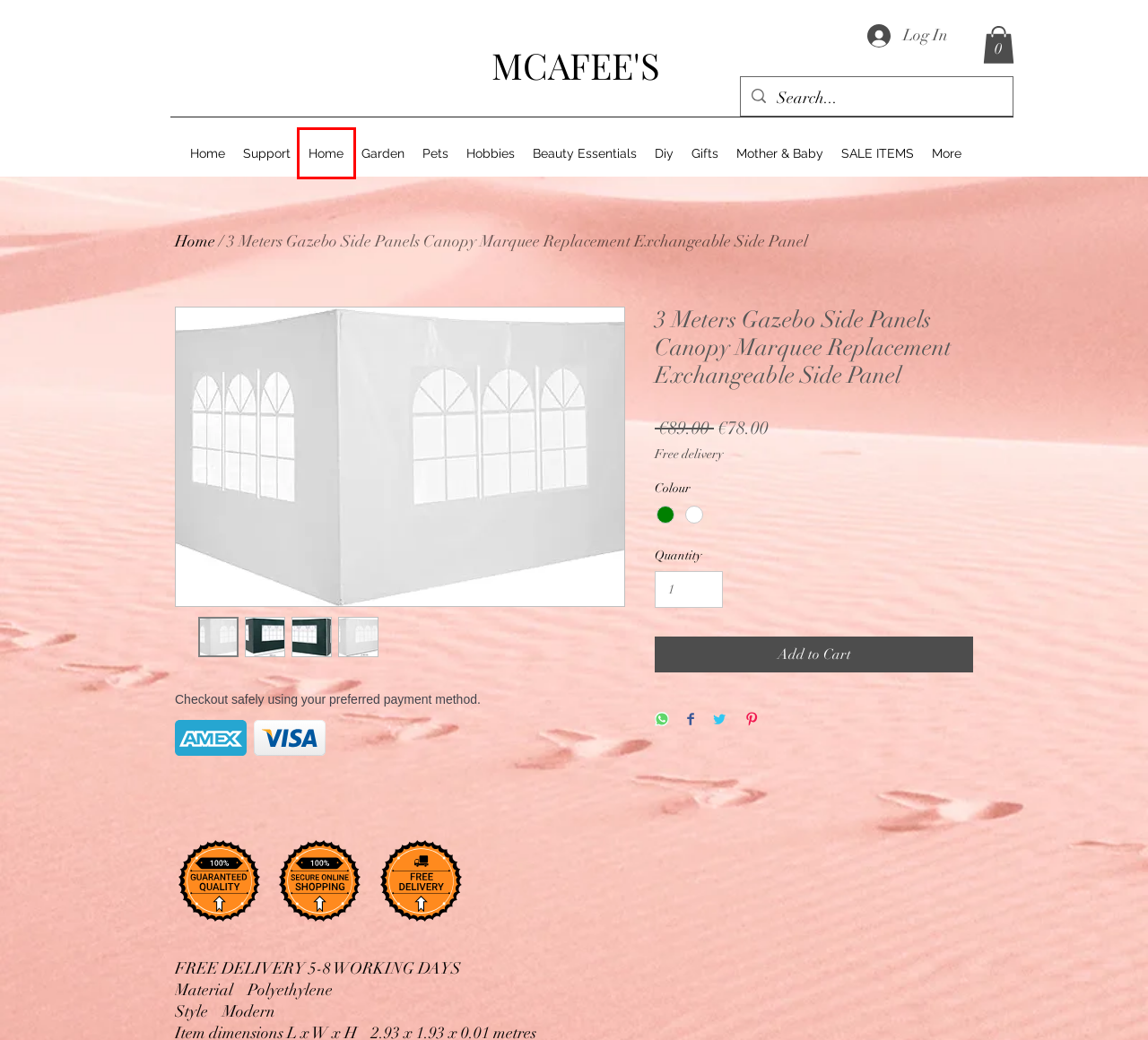Examine the webpage screenshot and identify the UI element enclosed in the red bounding box. Pick the webpage description that most accurately matches the new webpage after clicking the selected element. Here are the candidates:
A. Pets | Mcafee S
B. Support | Mcafee S
C. Furniture Shop | Mcafee's
D. Beauty Essentials | Mcafee S
E. Home | Mcafee S
F. SALE ITEMS | Mcafee S
G. Cart Page | Mcafee S
H. Hobbies | Mcafee S

E